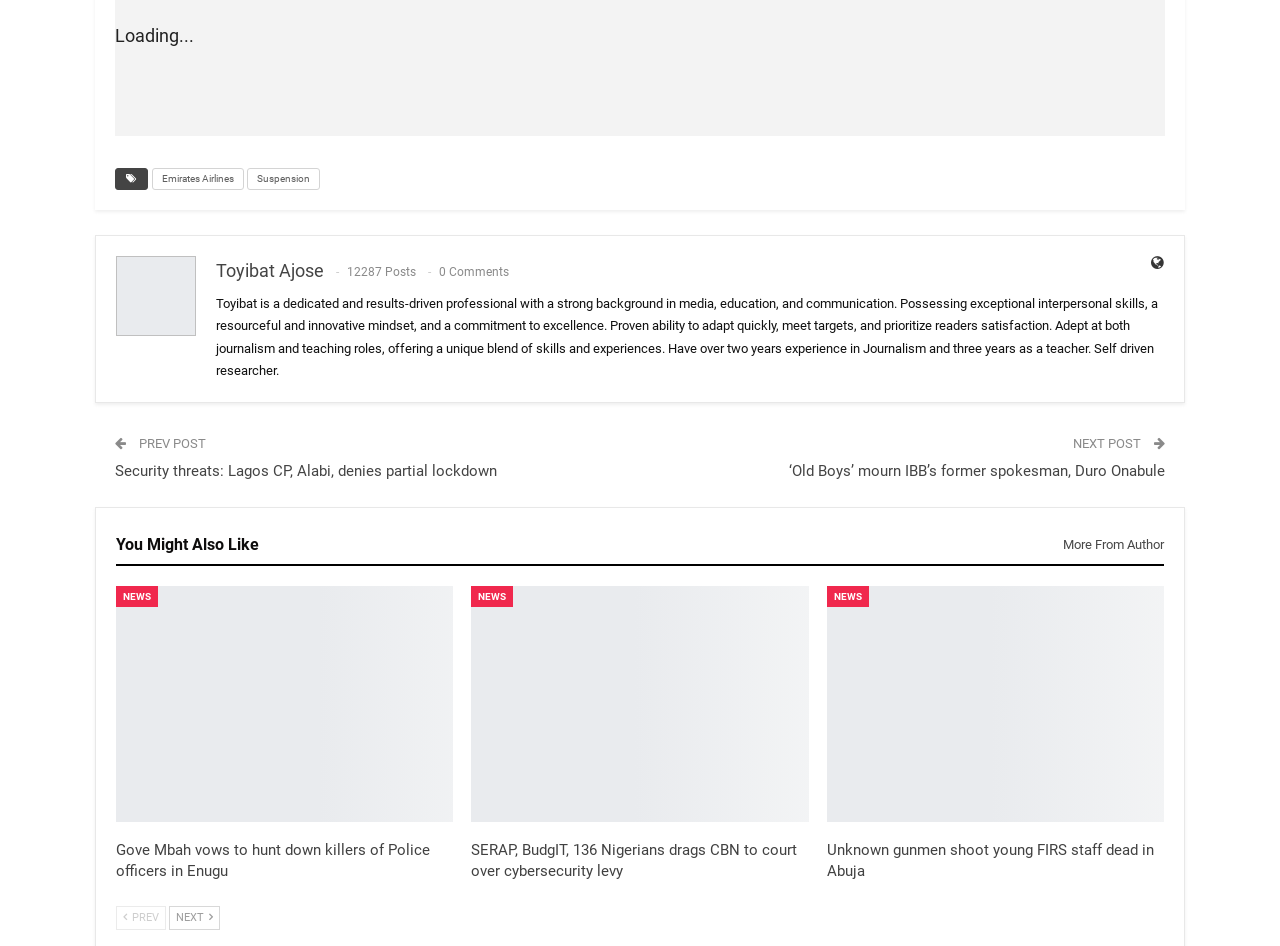What is the profession of Toyibat Ajose?
Please give a detailed answer to the question using the information shown in the image.

From the StaticText element with the description 'Toyibat is a dedicated and results-driven professional...', we can infer that Toyibat Ajose has a strong background in media, education, and communication, and has experience in both journalism and teaching roles.